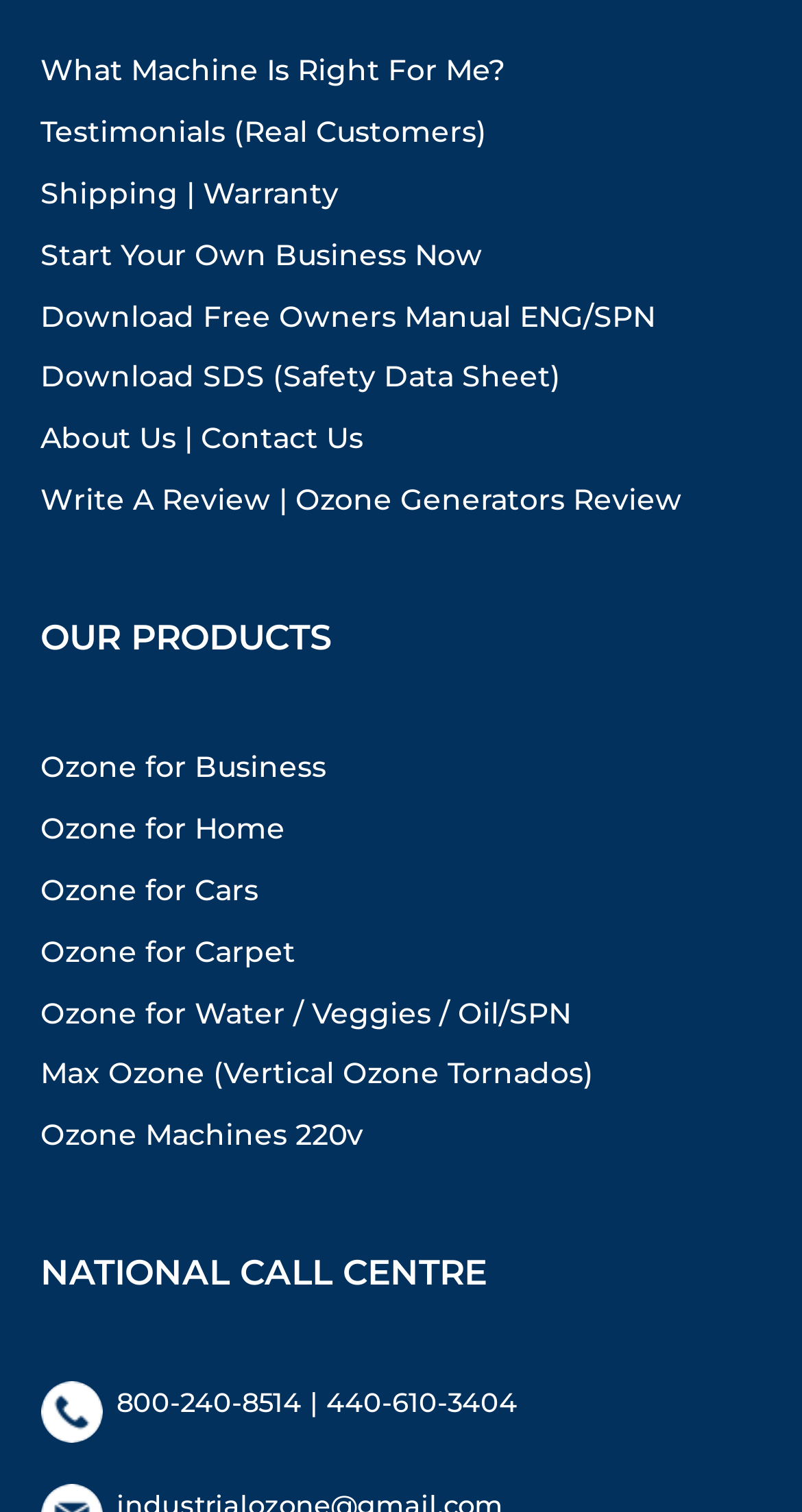Answer the question in one word or a short phrase:
How many headings are there on the webpage?

2